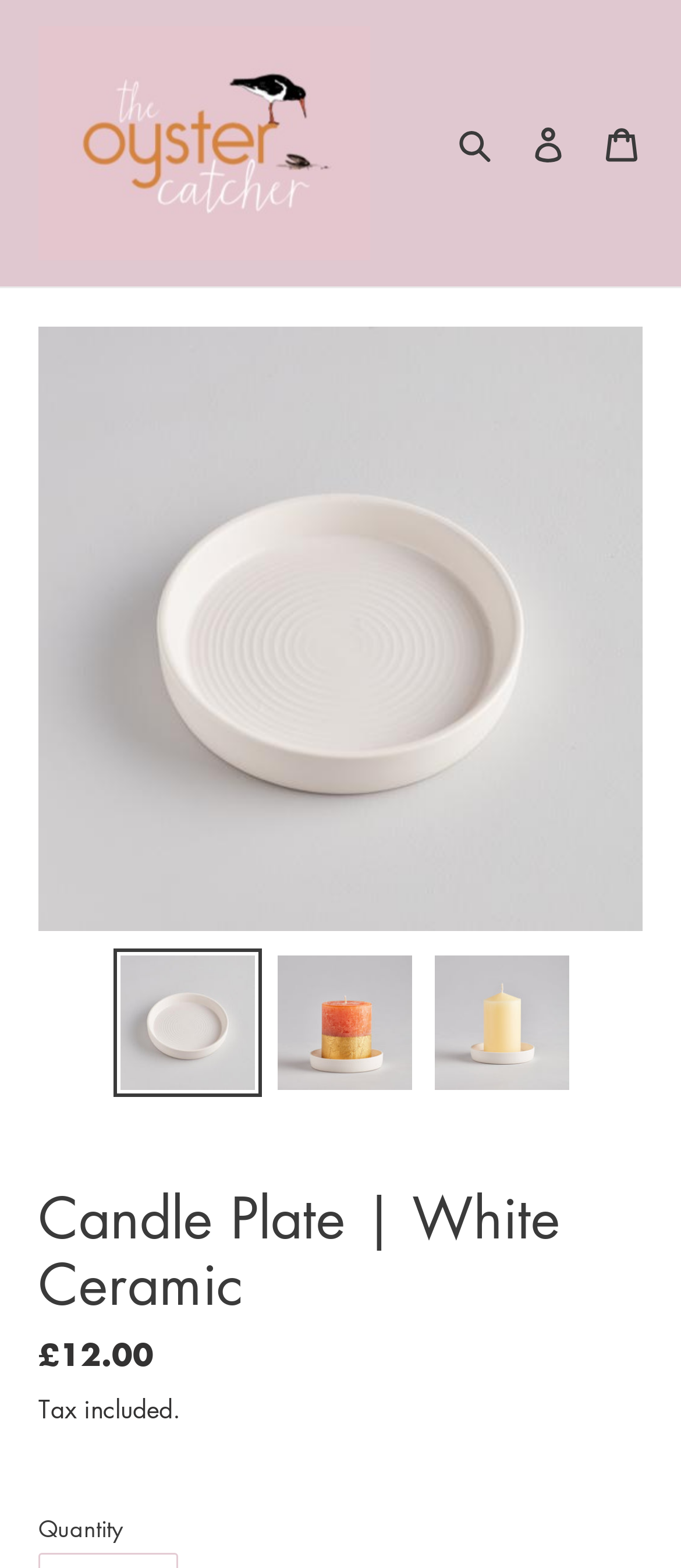Provide a brief response to the question below using one word or phrase:
How many images are available for the candle plate?

4